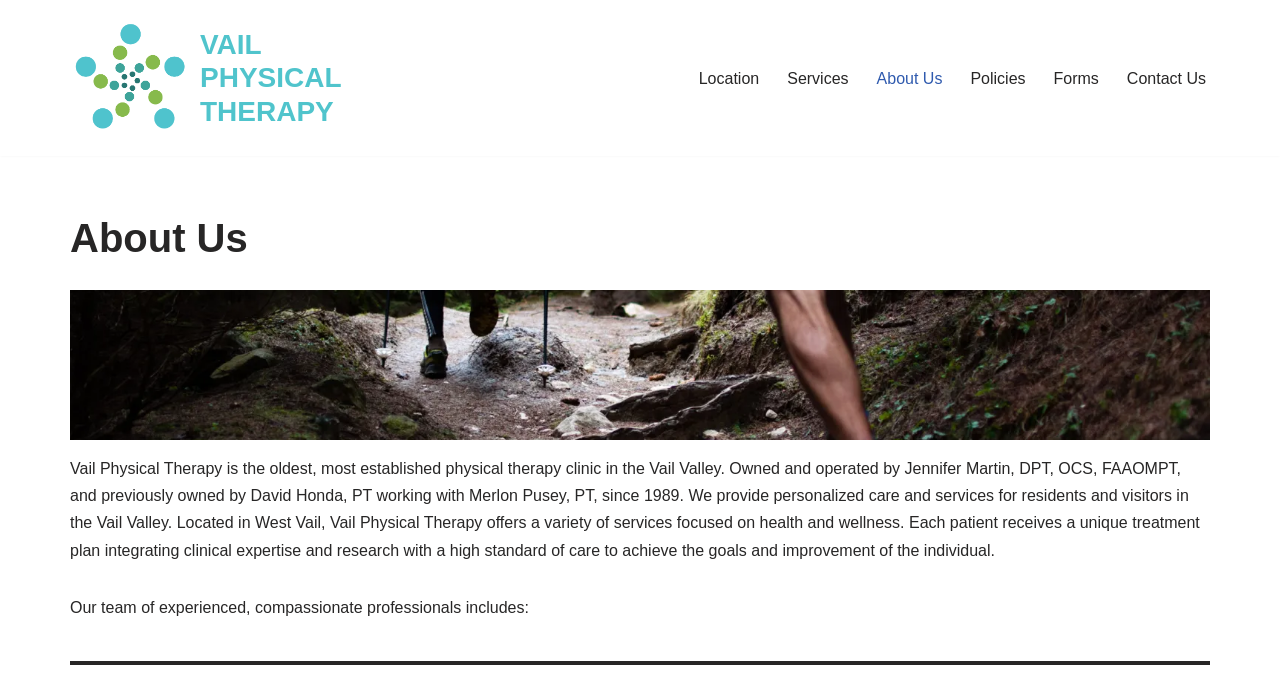From the webpage screenshot, predict the bounding box of the UI element that matches this description: "Services".

[0.615, 0.096, 0.663, 0.135]